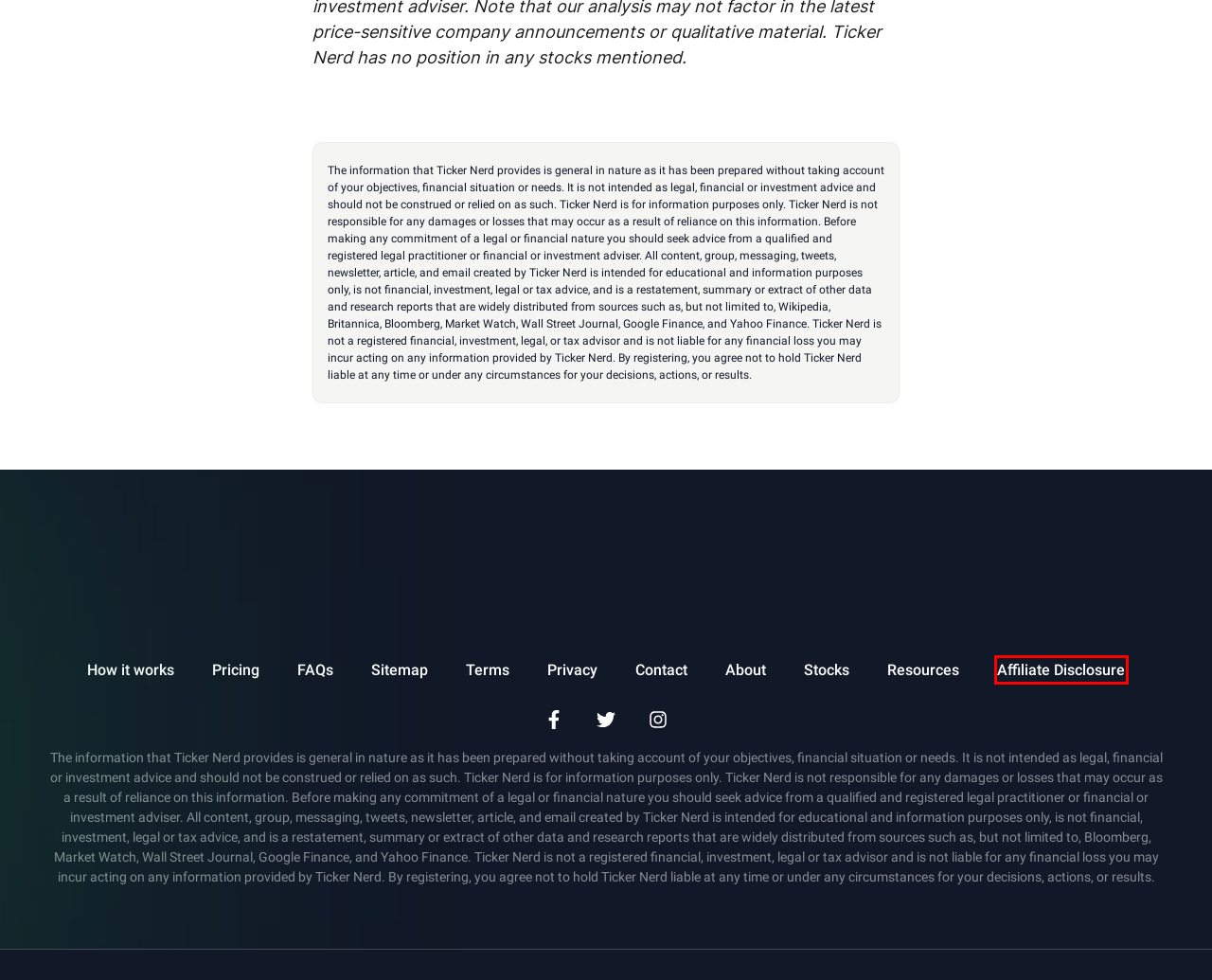You have a screenshot of a webpage with an element surrounded by a red bounding box. Choose the webpage description that best describes the new page after clicking the element inside the red bounding box. Here are the candidates:
A. Ticker Nerd Resources
B. Privacy Policy -
C. Contact us
D. Terms -
E. Stocks
F. Affiliate Disclosure -
G. Ticker Nerd - We Send You Stocks With Big Upside
H. About

F